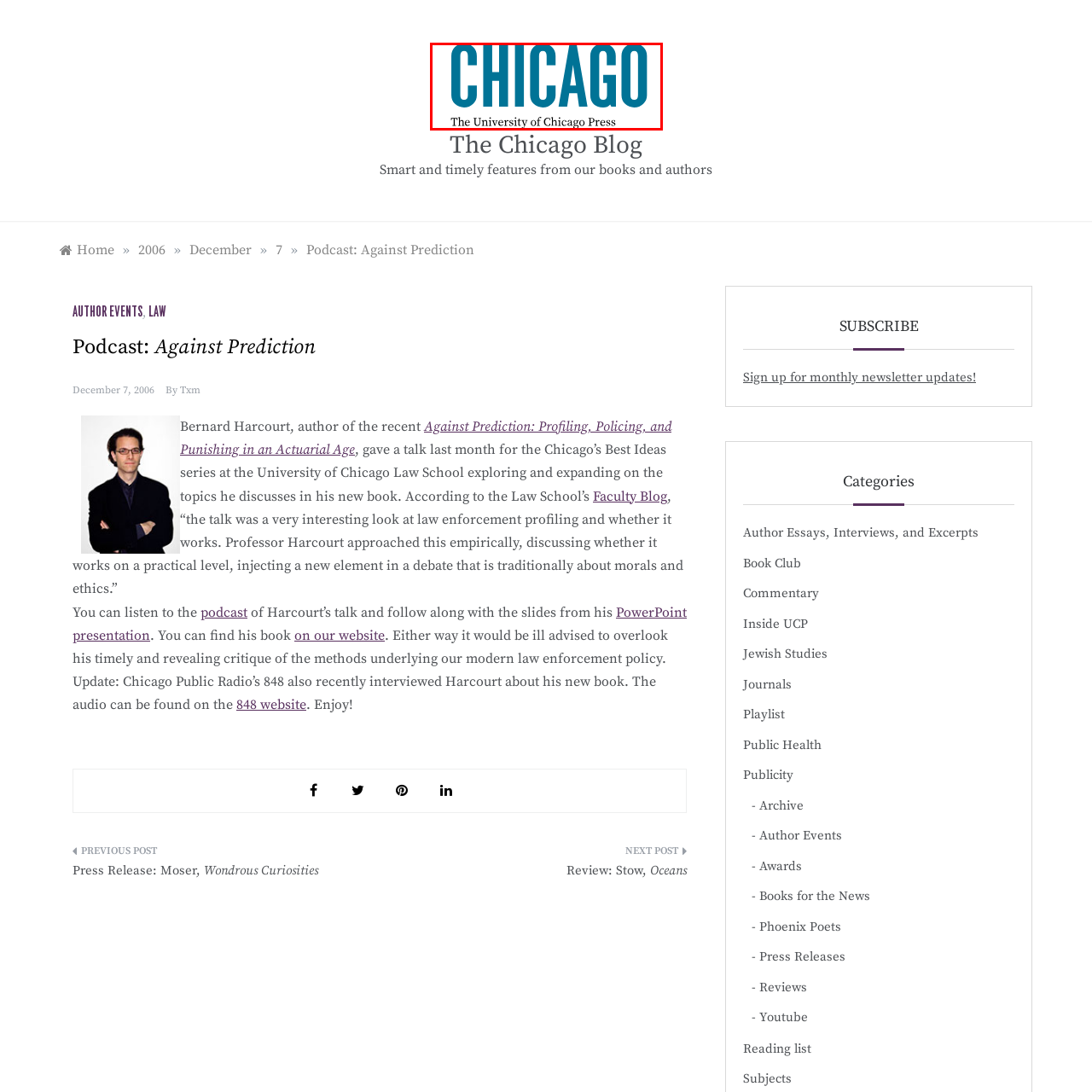Inspect the image bordered in red and answer the following question in detail, drawing on the visual content observed in the image:
What is the Press's commitment reflected in the design?

The question asks about the Press's commitment reflected in the design. Upon analyzing the image, I noticed that the design reflects the Press's commitment to scholarly excellence and its role in disseminating academic work, contributing significantly to discussions in various fields of study.